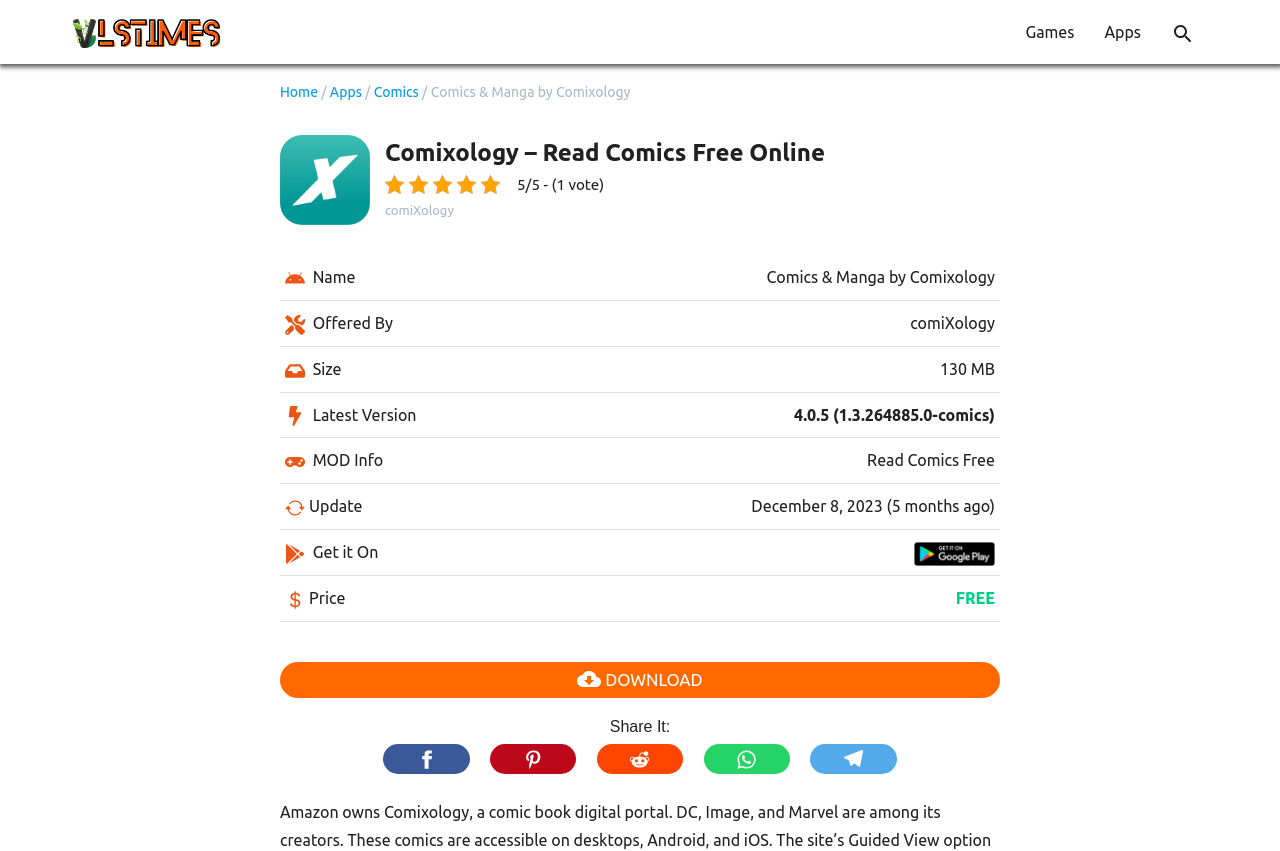Highlight the bounding box coordinates of the region I should click on to meet the following instruction: "Click on the 'Home' link".

[0.219, 0.099, 0.248, 0.118]